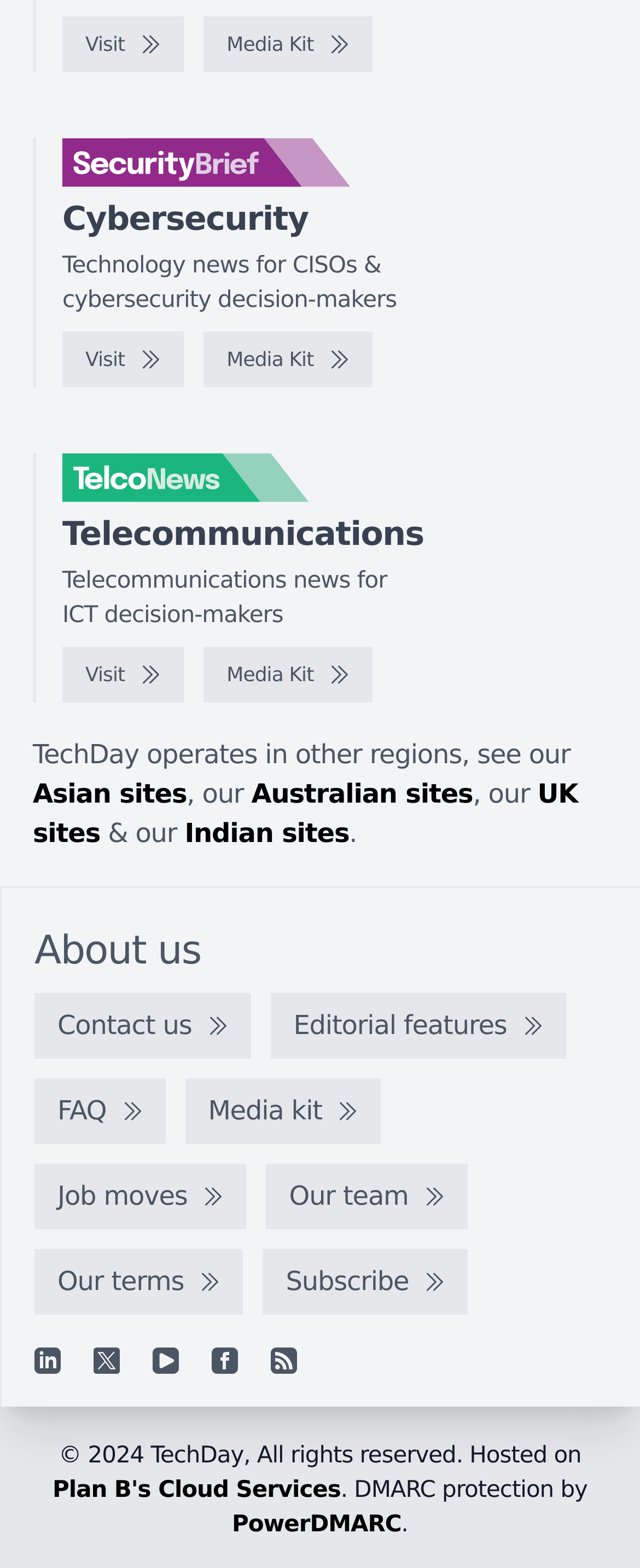Locate the bounding box coordinates of the area where you should click to accomplish the instruction: "Visit LinkedIn".

[0.054, 0.86, 0.095, 0.877]